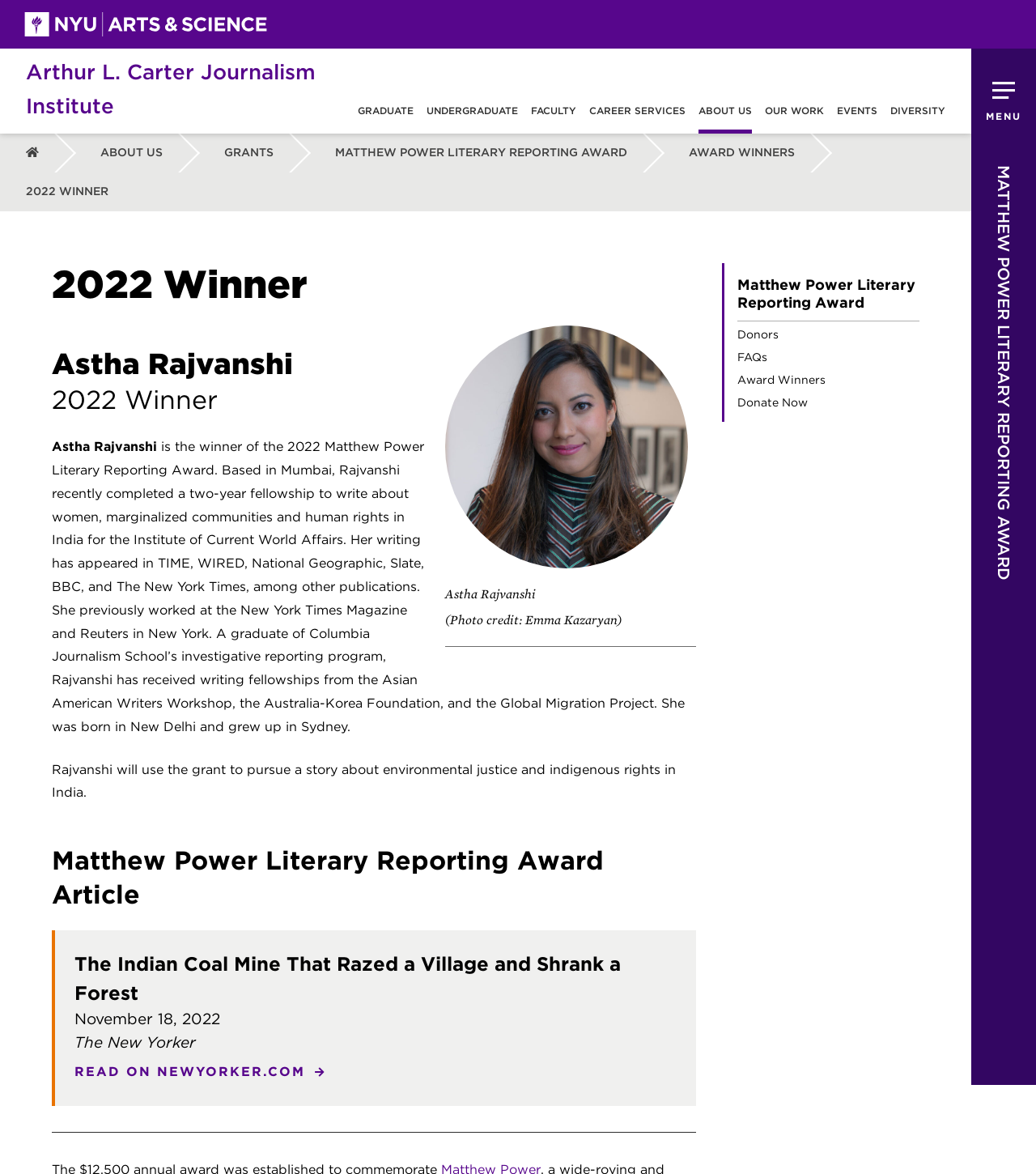Show me the bounding box coordinates of the clickable region to achieve the task as per the instruction: "go to graduate page".

[0.345, 0.075, 0.399, 0.114]